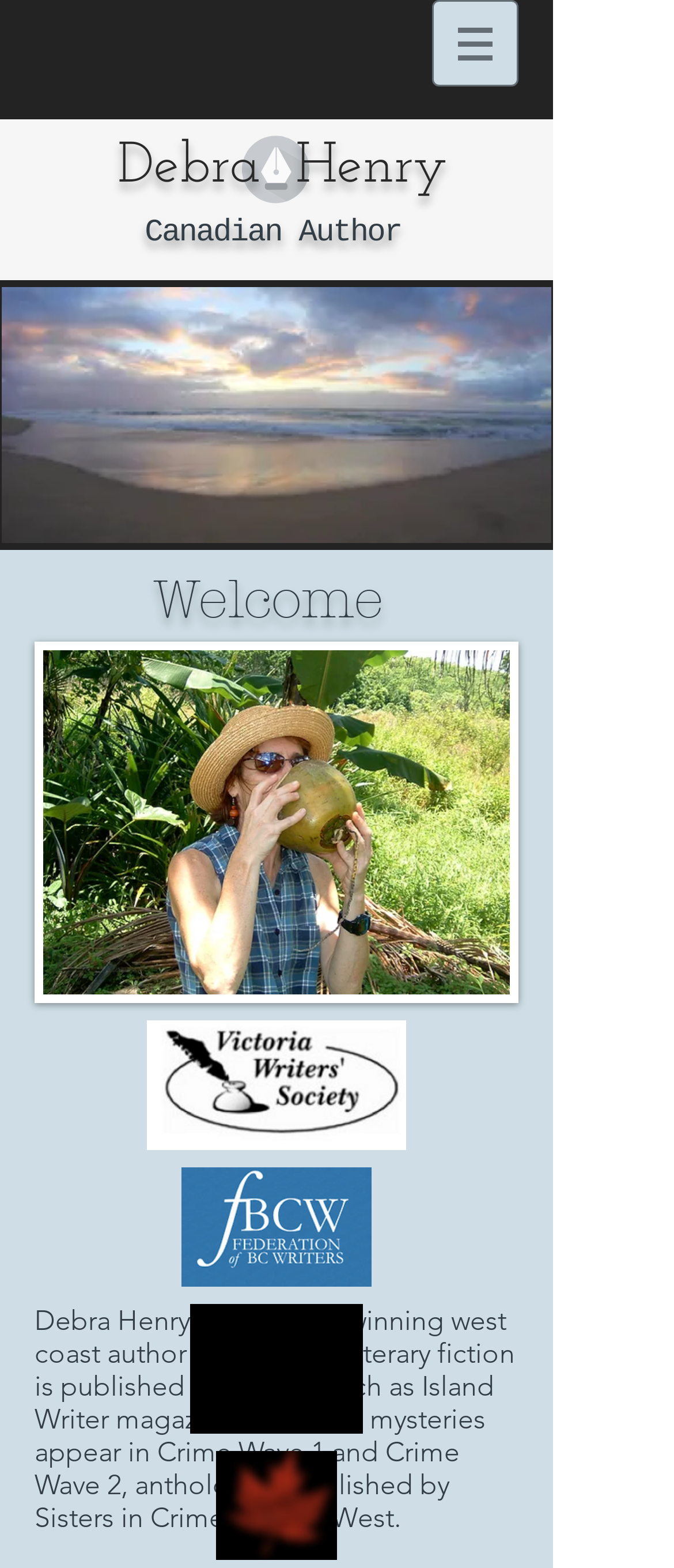What is the image file name below the heading 'Welcome'?
Based on the image, give a concise answer in the form of a single word or short phrase.

Coconut.jpg